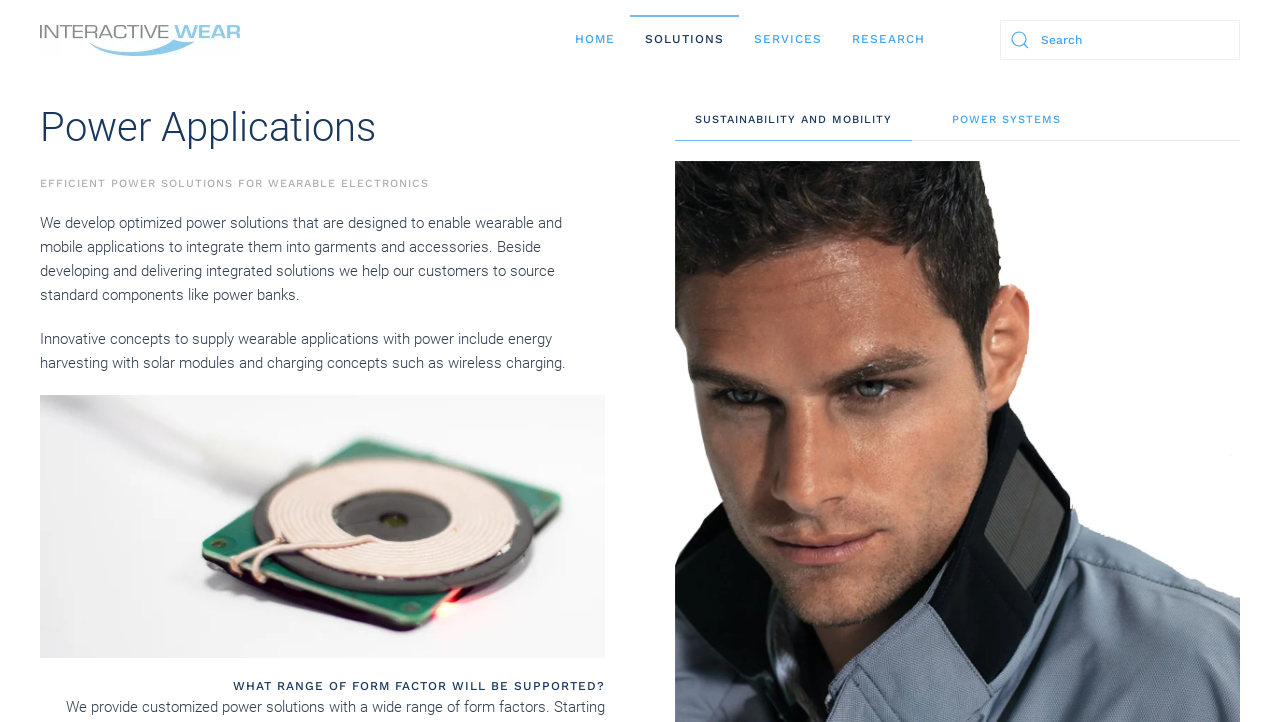What is one of the innovative concepts mentioned?
Please provide a single word or phrase answer based on the image.

Energy harvesting with solar modules